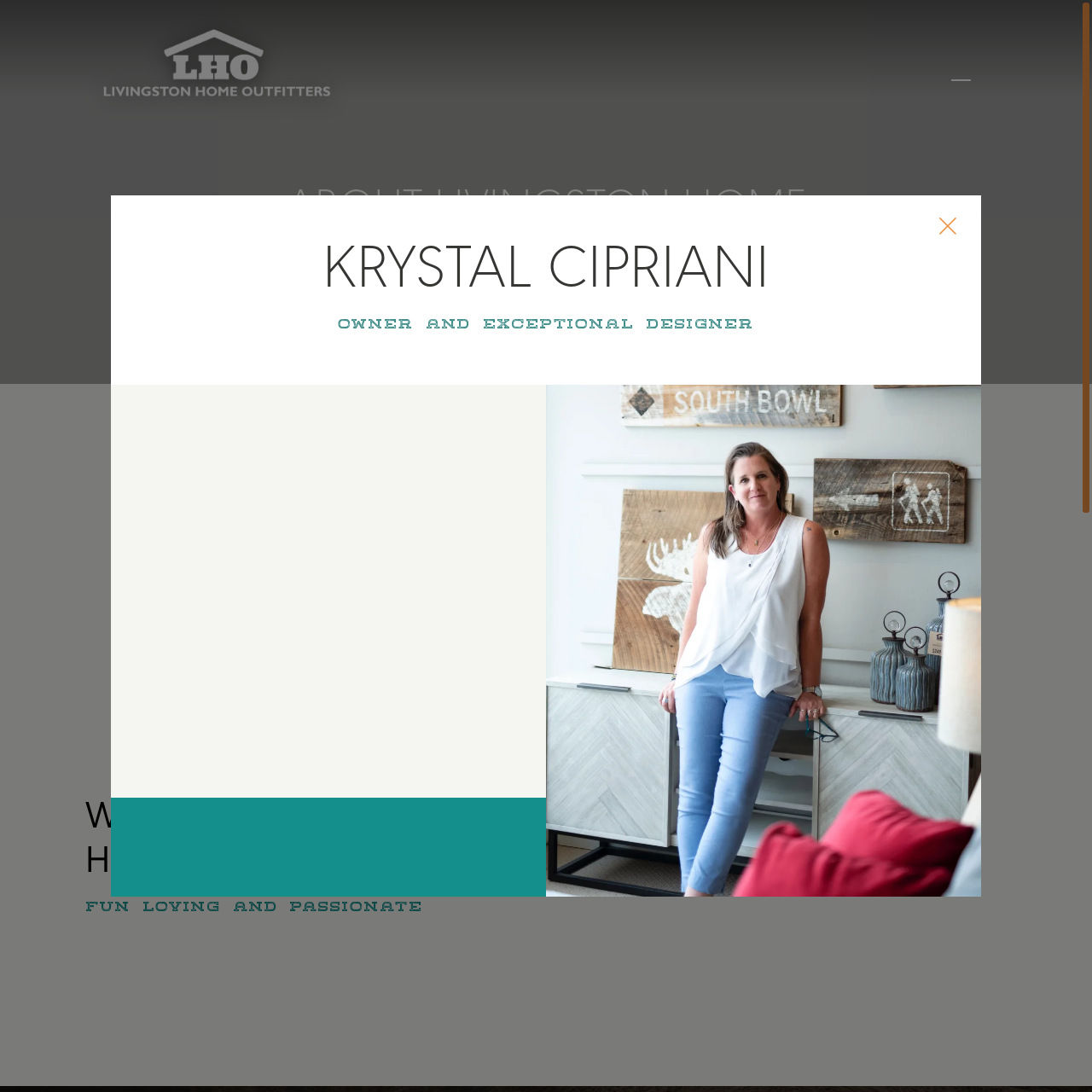Give an in-depth description of the image highlighted with the red boundary.

The image features a stylish logo design for "Krystal Cipriani." The logo embodies elegance and professionalism, reflecting Krystal's identity as an exceptional designer and owner. The text is prominently displayed, capturing the essence of her brand in the interior design industry. This logo serves as a visual anchor for her portfolio and represents her commitment to quality and innovation in design. Whether featured in marketing materials or showcased in her showroom, this logo is a testament to her creative vision and dedication to her craft.